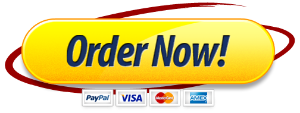Please answer the following question as detailed as possible based on the image: 
What payment methods are displayed below the 'Order Now!' button?

The caption specifically mentions that recognizable payment method icons, including PayPal, Visa, and Mastercard, are displayed below the 'Order Now!' button, indicating the secure and convenient options available for transactions.